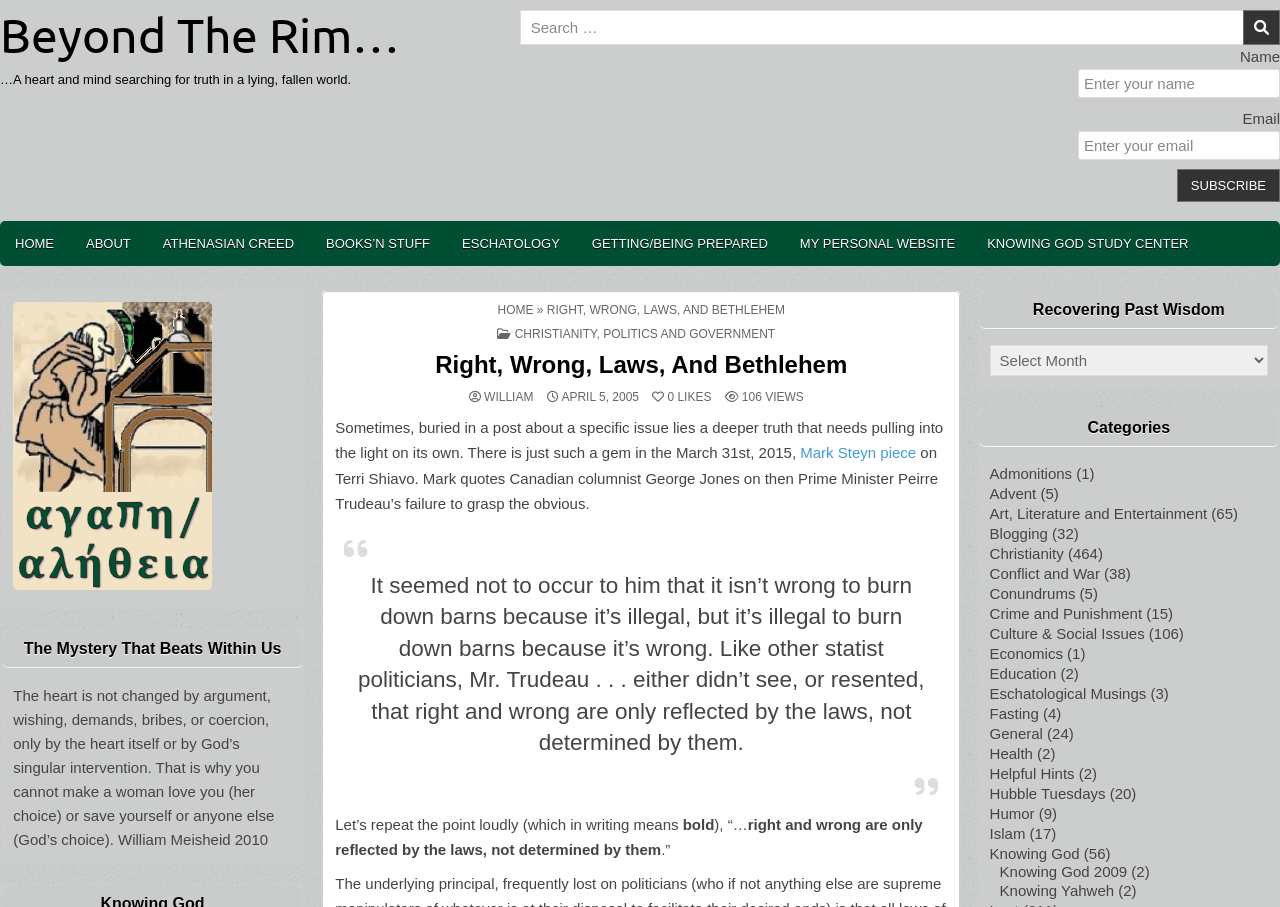Identify the bounding box coordinates of the part that should be clicked to carry out this instruction: "View the categories".

[0.765, 0.452, 0.998, 0.494]